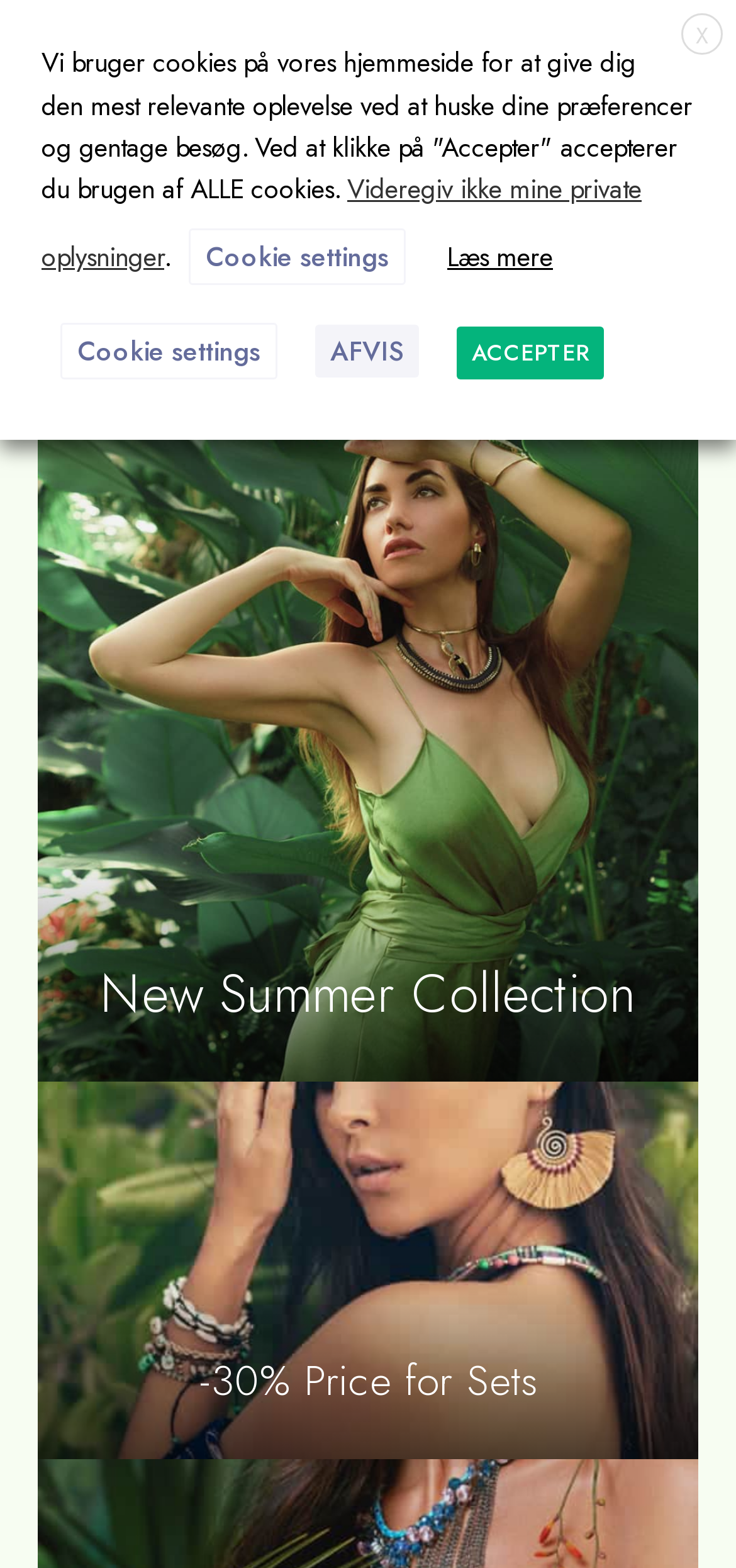Using the information from the screenshot, answer the following question thoroughly:
What is the current promotion?

The current promotion can be found in the StaticText element with the text 'New Summer Collection' which is located in the middle of the webpage, indicating that it is a prominent promotion on the website.